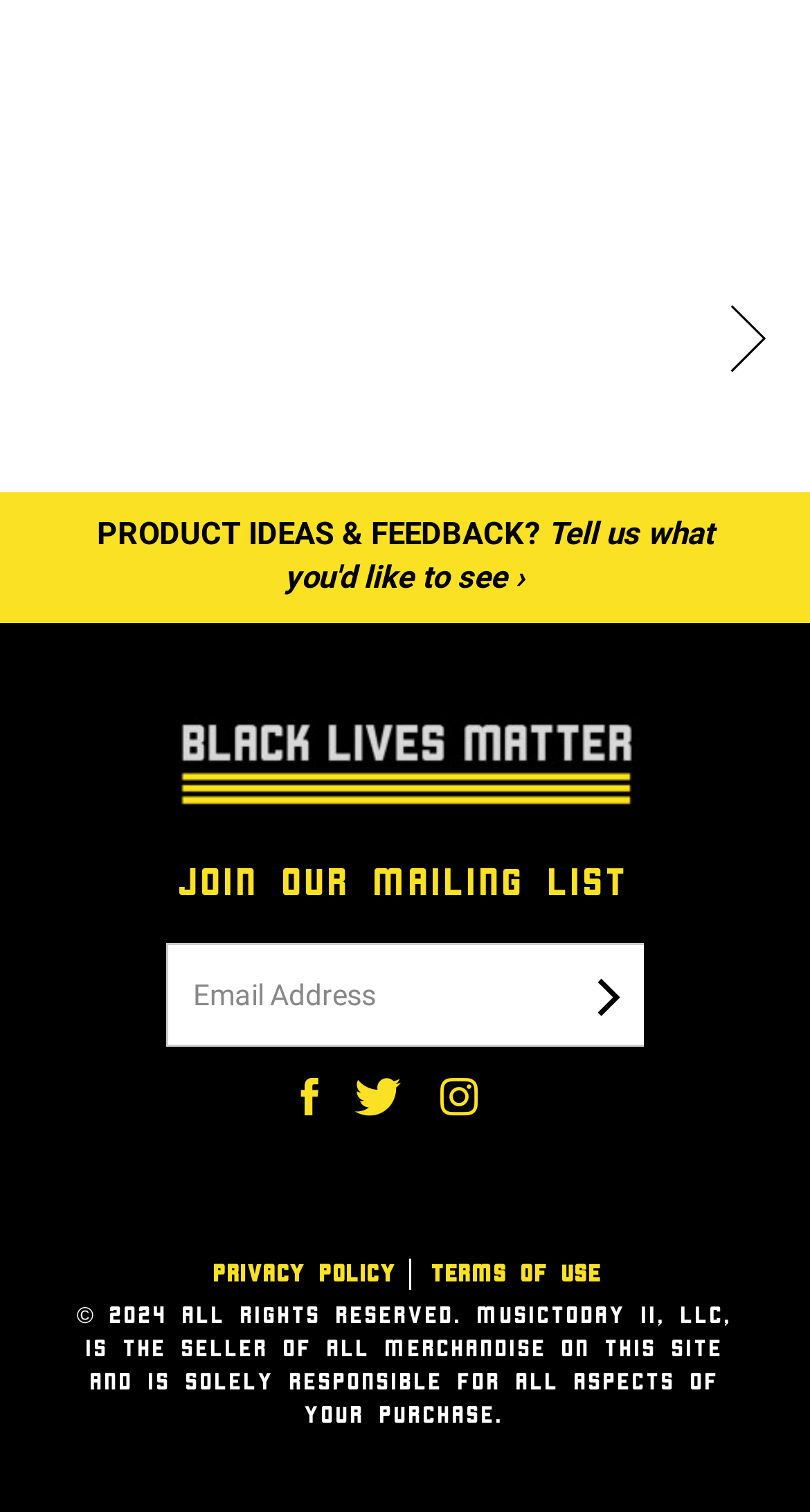Could you specify the bounding box coordinates for the clickable section to complete the following instruction: "Click 'Submit'"?

[0.713, 0.366, 0.79, 0.435]